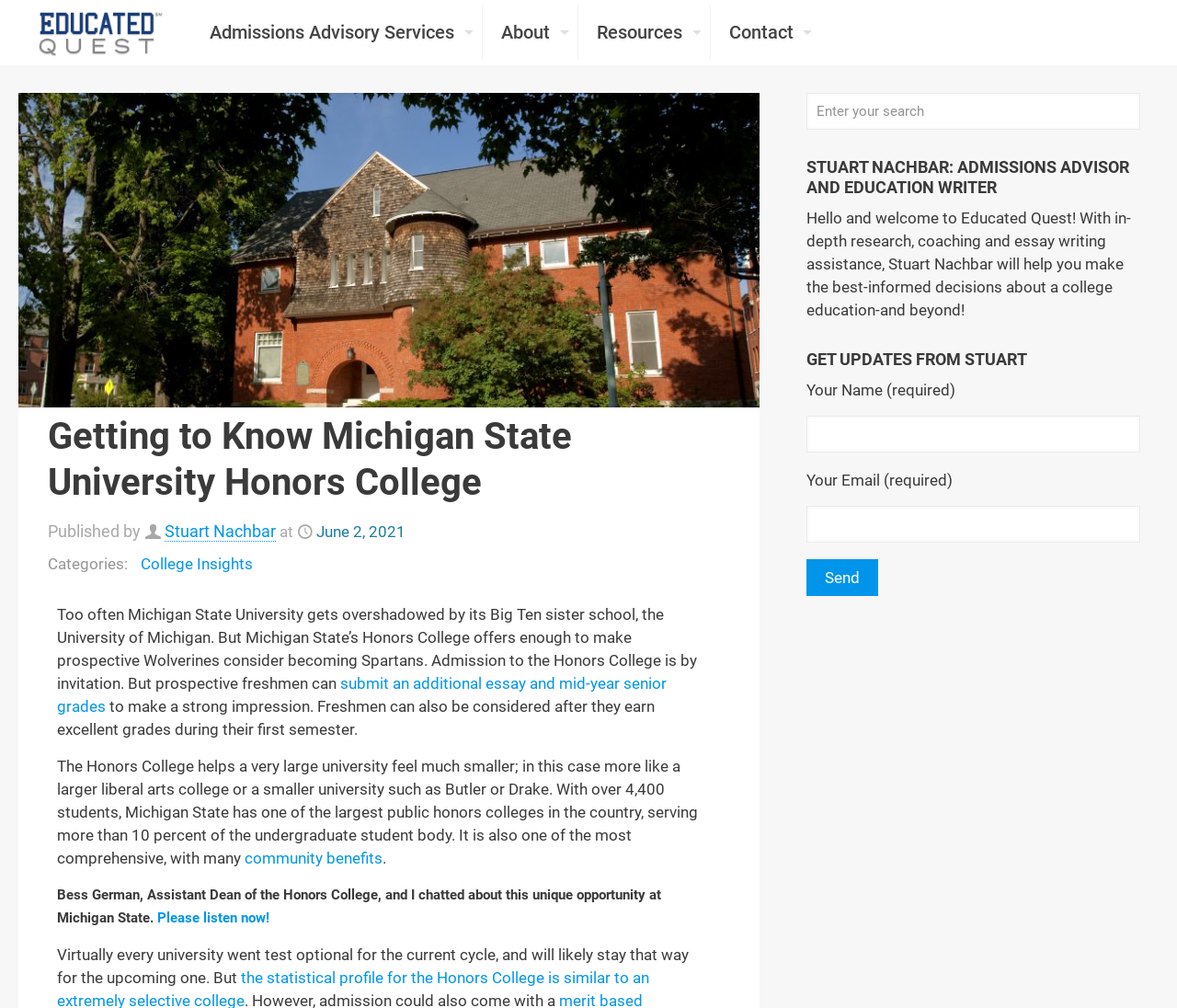What is the name of the admissions advisor and education writer?
Using the image, provide a detailed and thorough answer to the question.

I determined the answer by looking at the heading element with the text 'STUART NACHBAR: ADMISSIONS ADVISOR AND EDUCATION WRITER' and understanding that Stuart Nachbar is the admissions advisor and education writer being referred to.